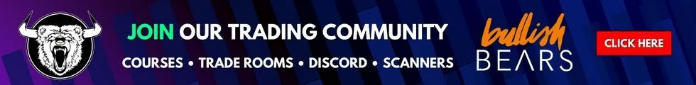Observe the image and answer the following question in detail: What is the purpose of the 'CLICK HERE' button?

The 'CLICK HERE' button in bright red at the right side of the banner is designed to encourage immediate action from potential members, making it easy for them to engage with the trading community.